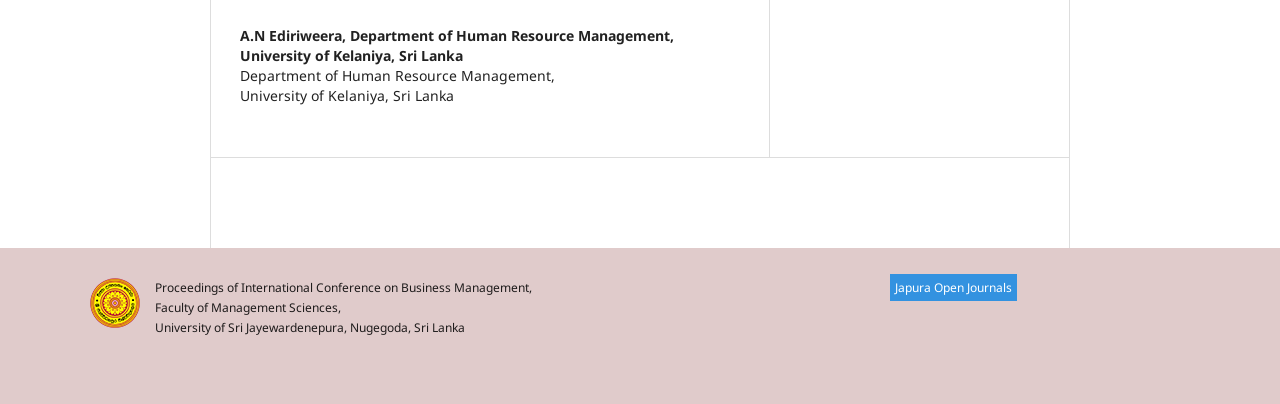Locate the bounding box of the UI element described by: "Japura Open Journals" in the given webpage screenshot.

[0.695, 0.677, 0.795, 0.744]